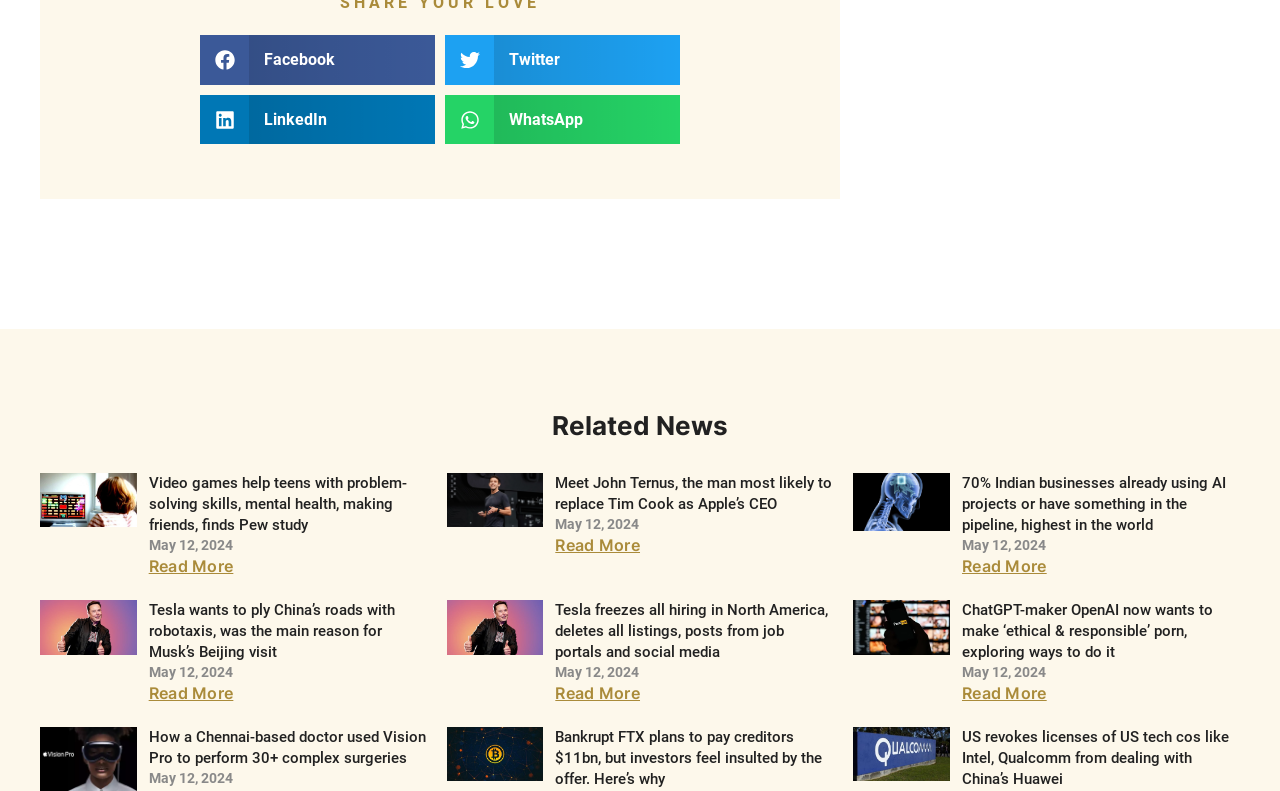Identify the bounding box coordinates for the region of the element that should be clicked to carry out the instruction: "Read more about Meet John Ternus, the man most likely to replace Tim Cook as Apple’s CEO". The bounding box coordinates should be four float numbers between 0 and 1, i.e., [left, top, right, bottom].

[0.434, 0.677, 0.5, 0.702]